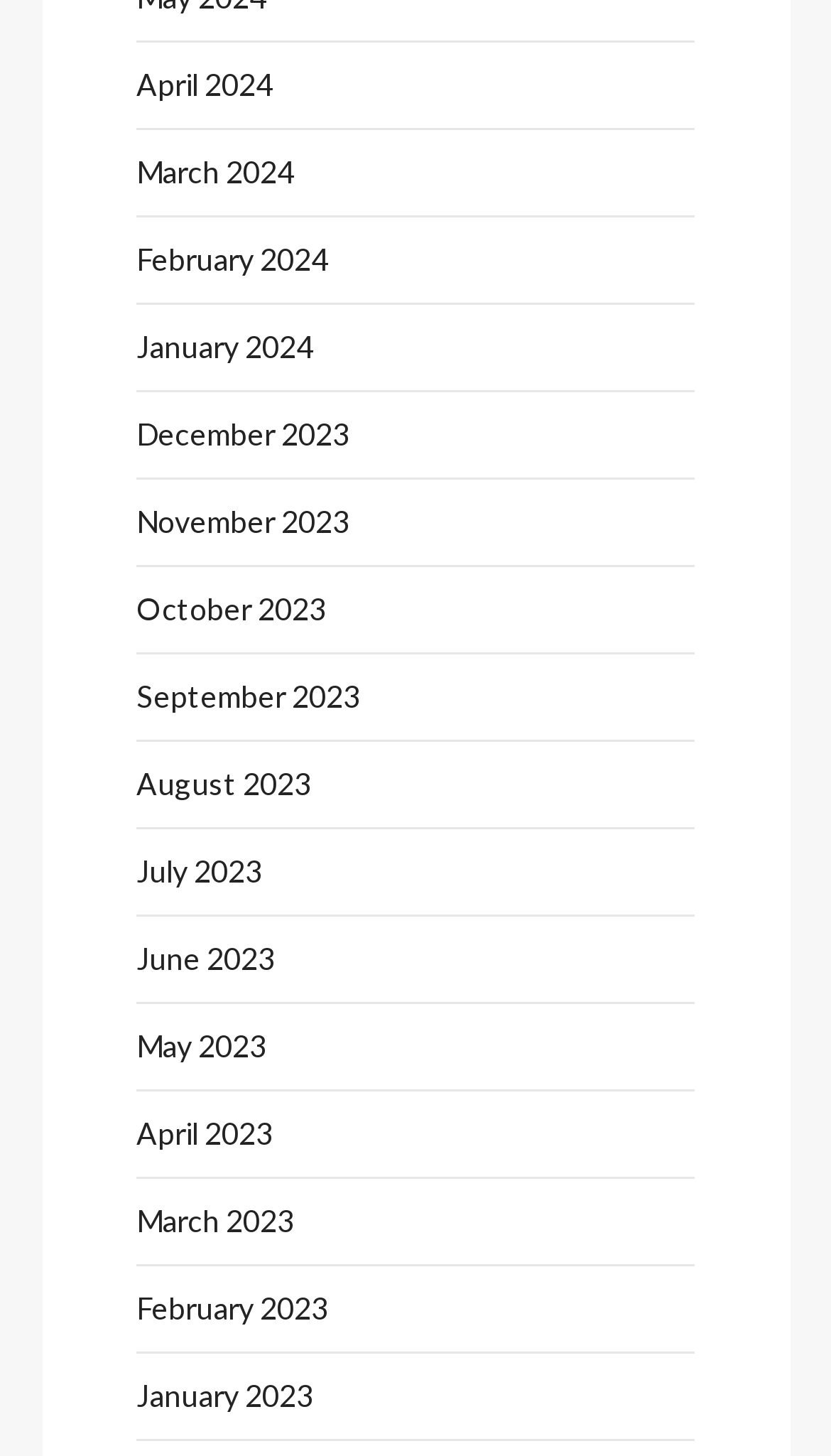Can you pinpoint the bounding box coordinates for the clickable element required for this instruction: "browse February 2024"? The coordinates should be four float numbers between 0 and 1, i.e., [left, top, right, bottom].

[0.164, 0.16, 0.395, 0.198]